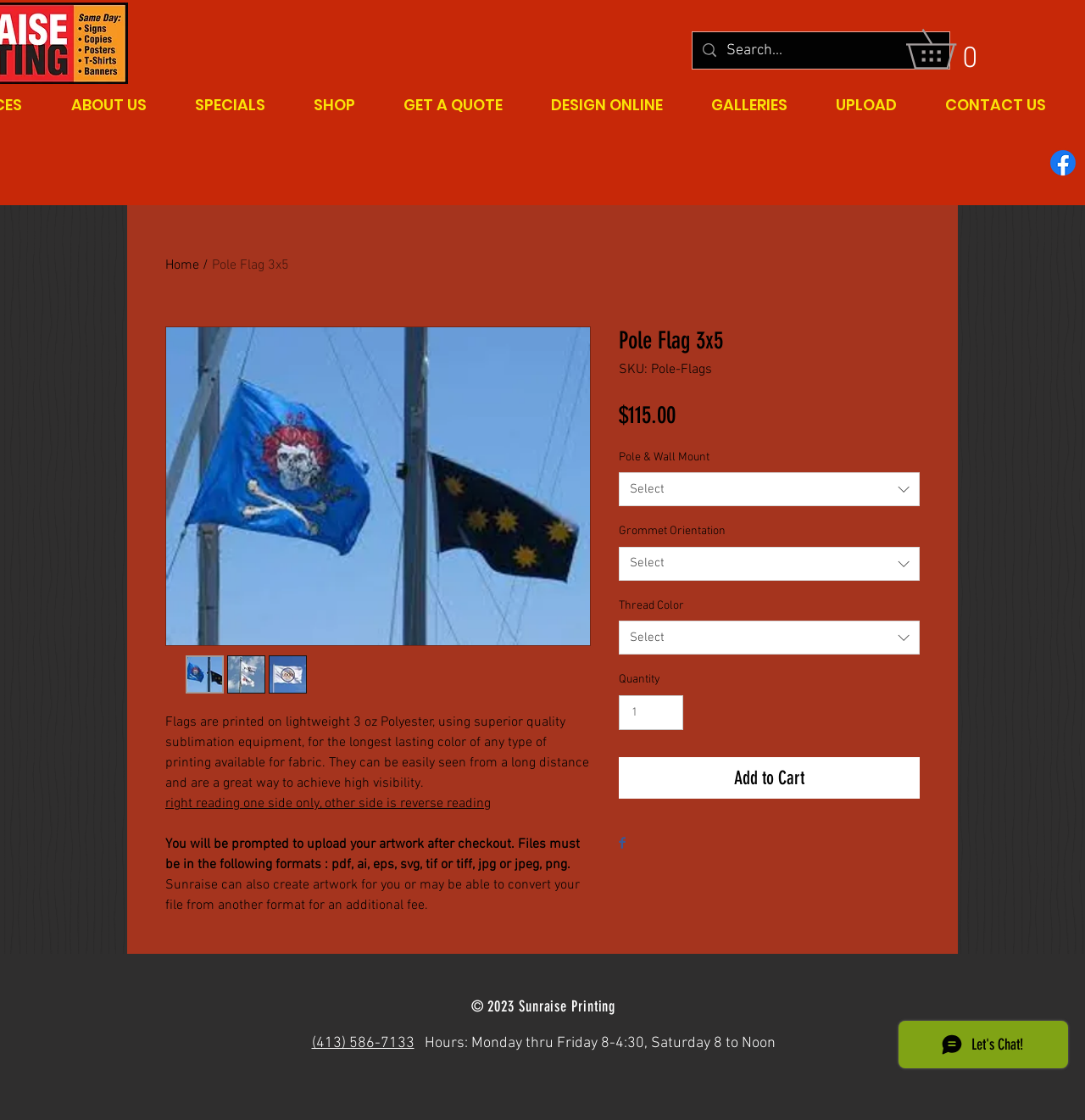What is the price of the pole flag?
Please ensure your answer is as detailed and informative as possible.

The price of the pole flag is mentioned on the webpage as '$115.00' next to the 'Price' label.